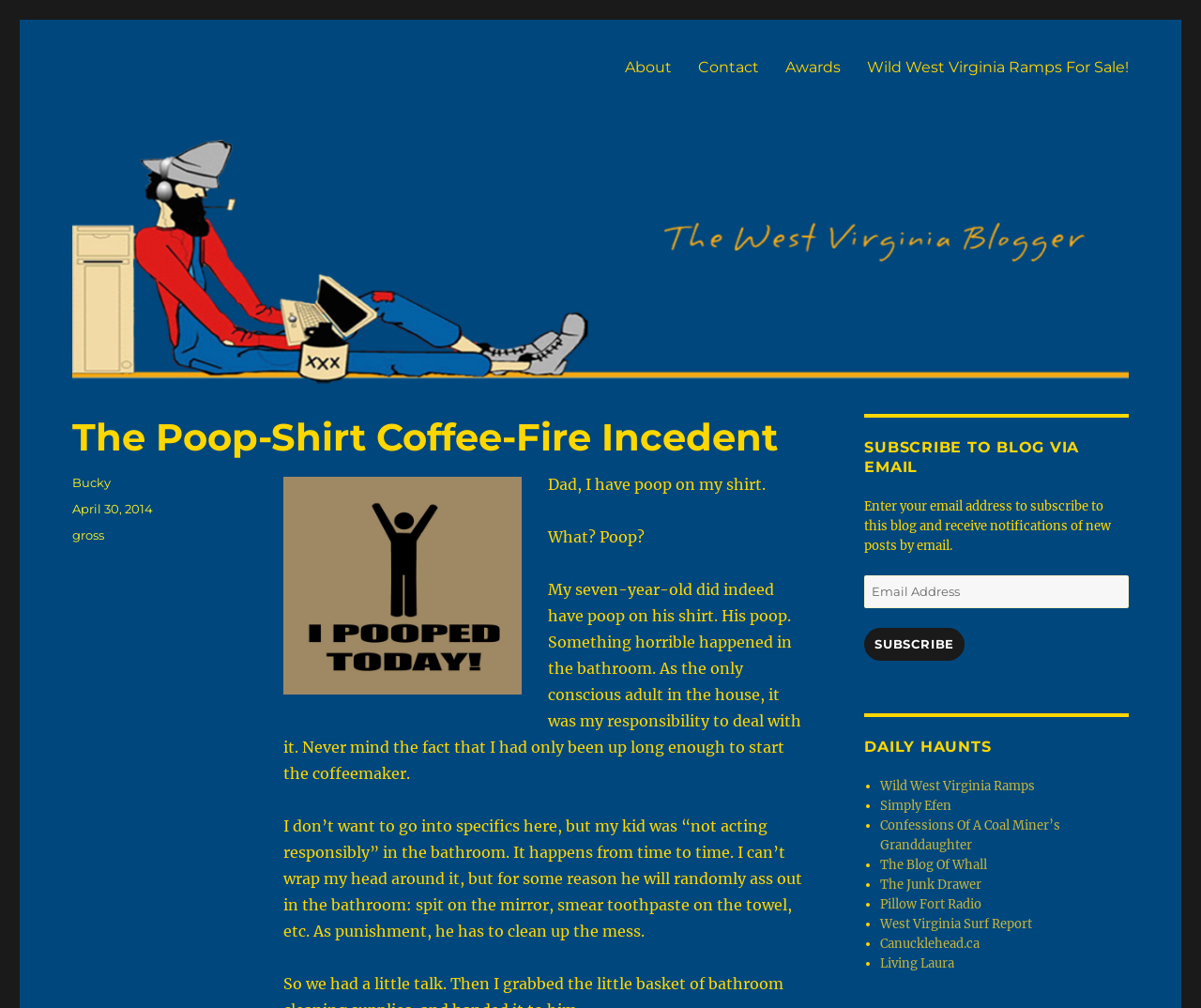Using the details from the image, please elaborate on the following question: What is the purpose of the textbox?

The textbox is labeled 'Email Address' and is accompanied by a 'SUBSCRIBE' button. This suggests that the purpose of the textbox is to allow users to enter their email address and subscribe to the blog via email.